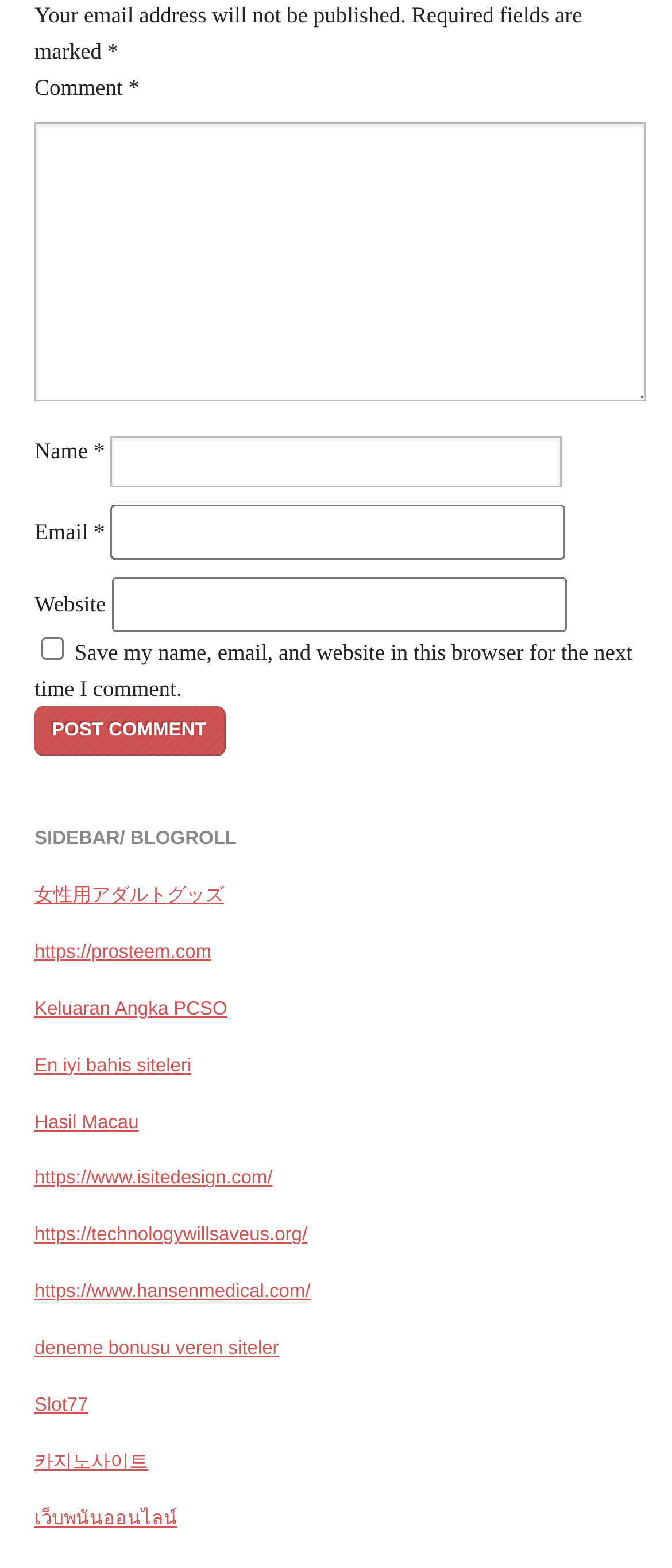Locate the bounding box coordinates of the segment that needs to be clicked to meet this instruction: "Visit the website 女性用アダルトグッズ".

[0.051, 0.565, 0.333, 0.578]